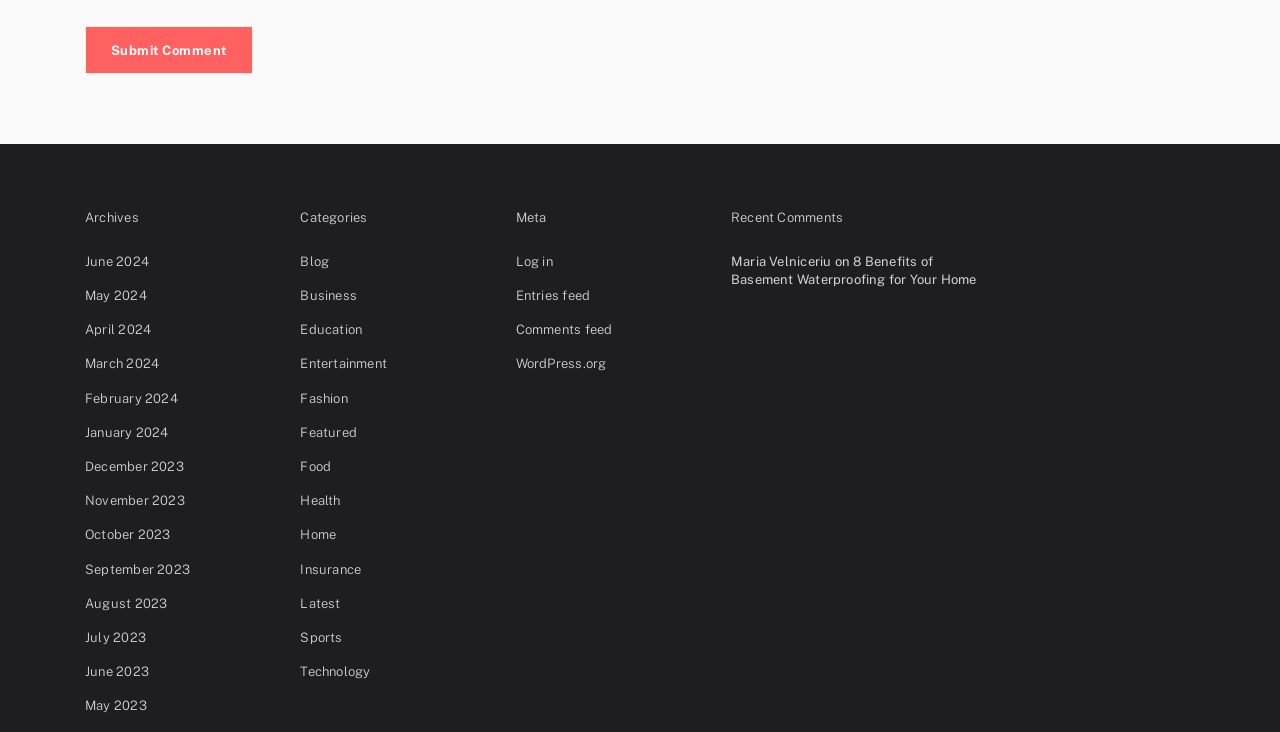Give a succinct answer to this question in a single word or phrase: 
How many months are listed under the 'Archives' section?

12